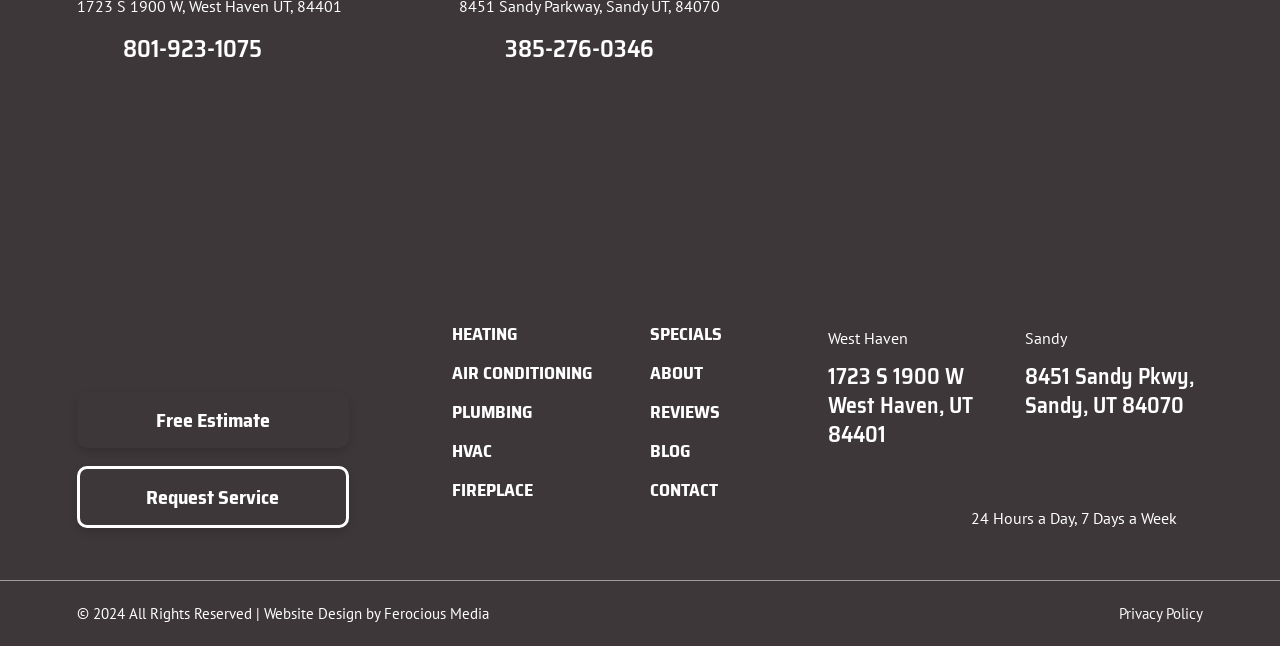Determine the bounding box coordinates of the clickable element to achieve the following action: 'Get the contact information in West Haven'. Provide the coordinates as four float values between 0 and 1, formatted as [left, top, right, bottom].

[0.647, 0.498, 0.786, 0.695]